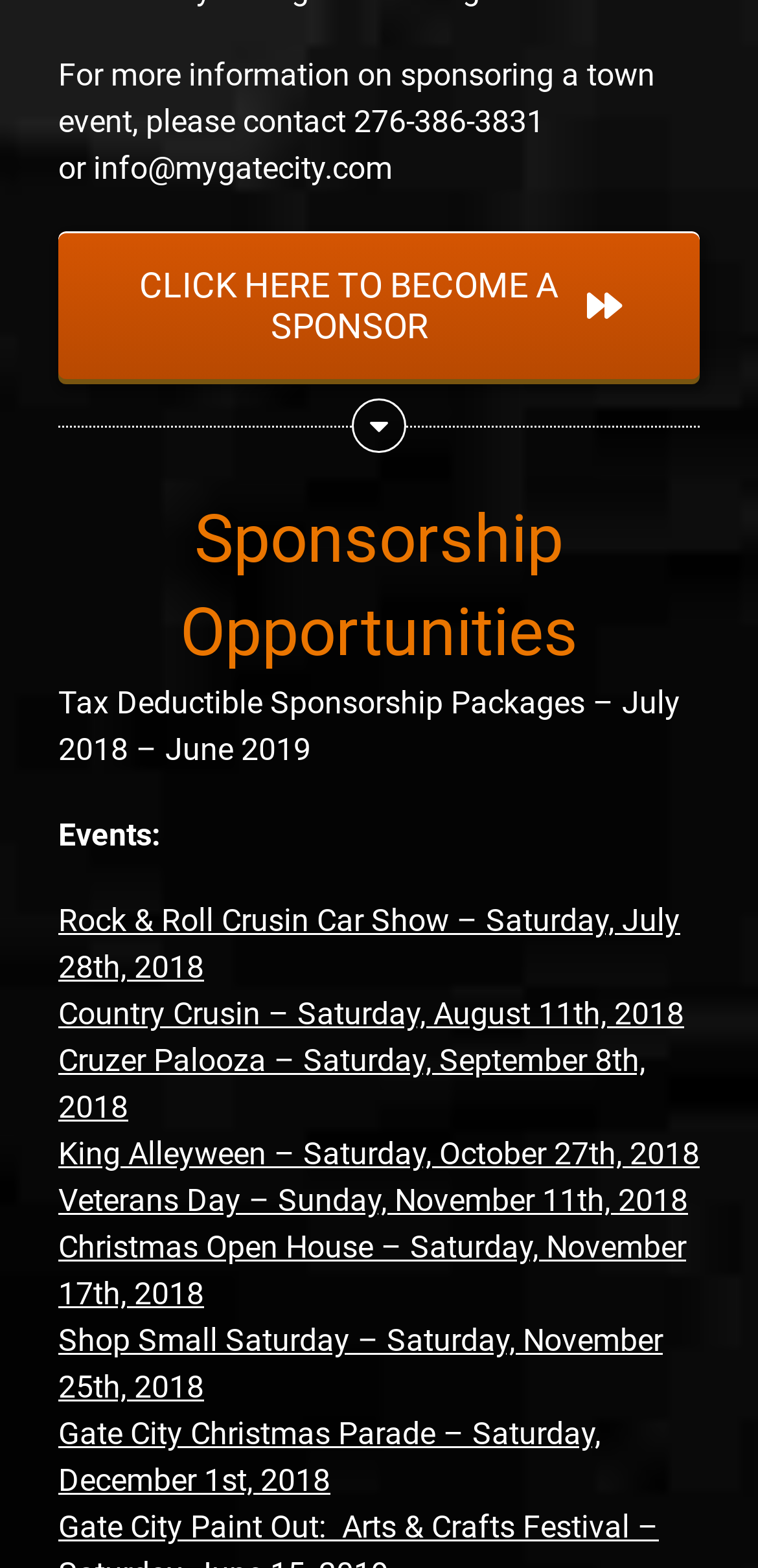Locate the bounding box coordinates of the clickable region necessary to complete the following instruction: "learn about Country Crusin event". Provide the coordinates in the format of four float numbers between 0 and 1, i.e., [left, top, right, bottom].

[0.077, 0.635, 0.903, 0.658]